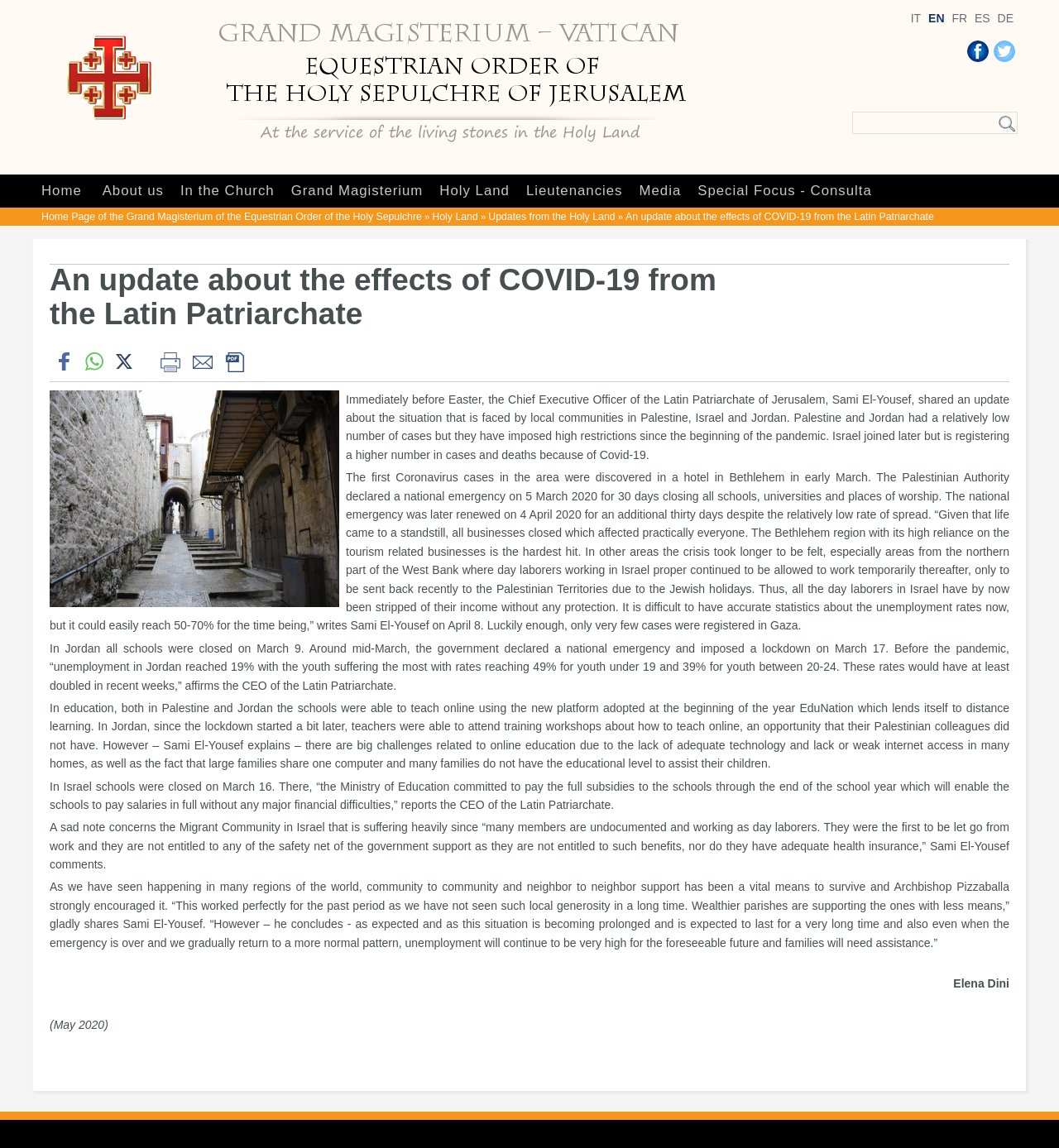Give a concise answer using only one word or phrase for this question:
What is the name of the CEO of the Latin Patriarchate of Jerusalem?

Sami El-Yousef